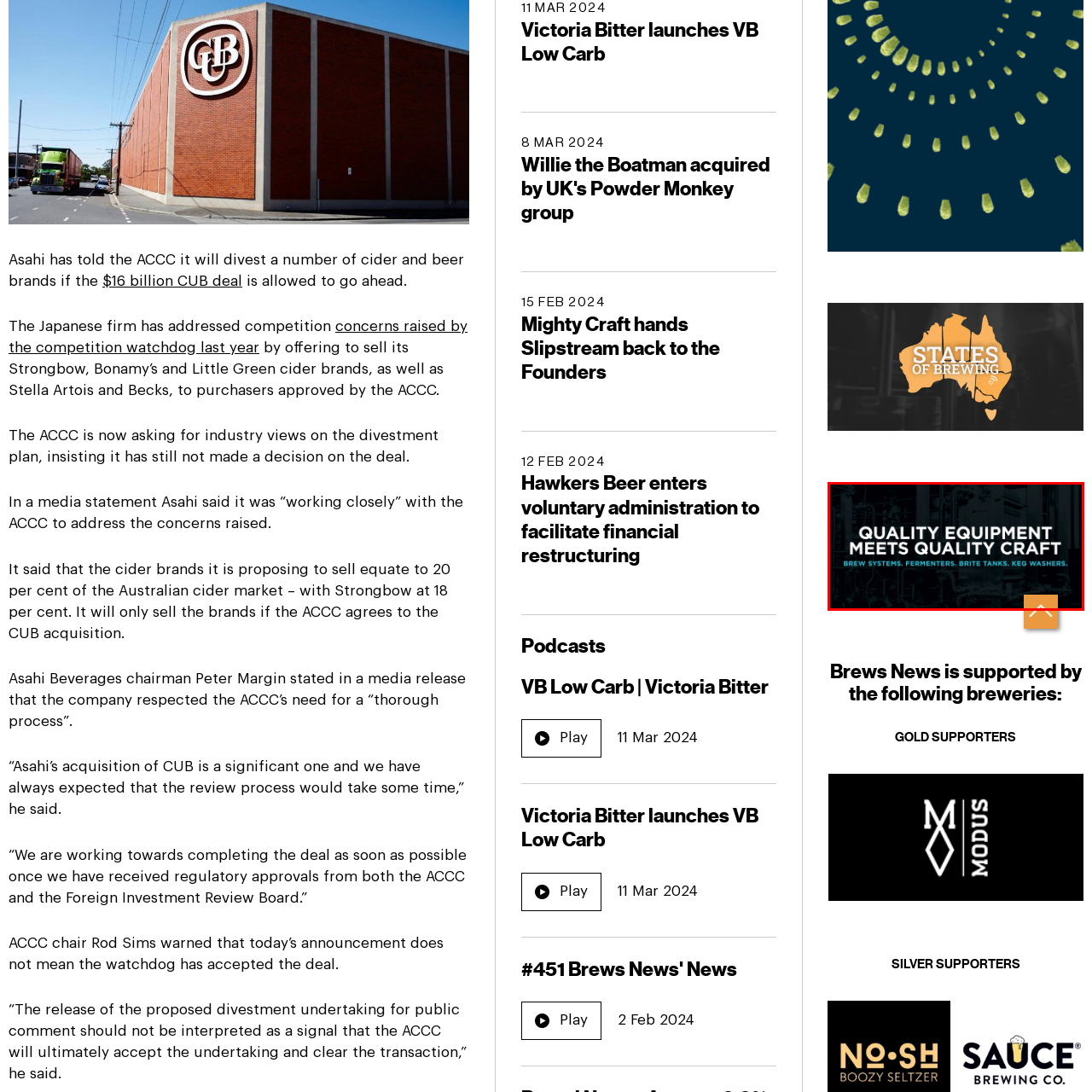What is the significance of the industrial backdrop?
Examine the image highlighted by the red bounding box and provide a thorough and detailed answer based on your observations.

The industrial backdrop suggests a professional brewing environment, reinforcing the message of quality and precision in brewing operations, which is essential for producing exceptional beverages, and it also adds credibility to the advertisement's claim of providing high-quality equipment for brewers.